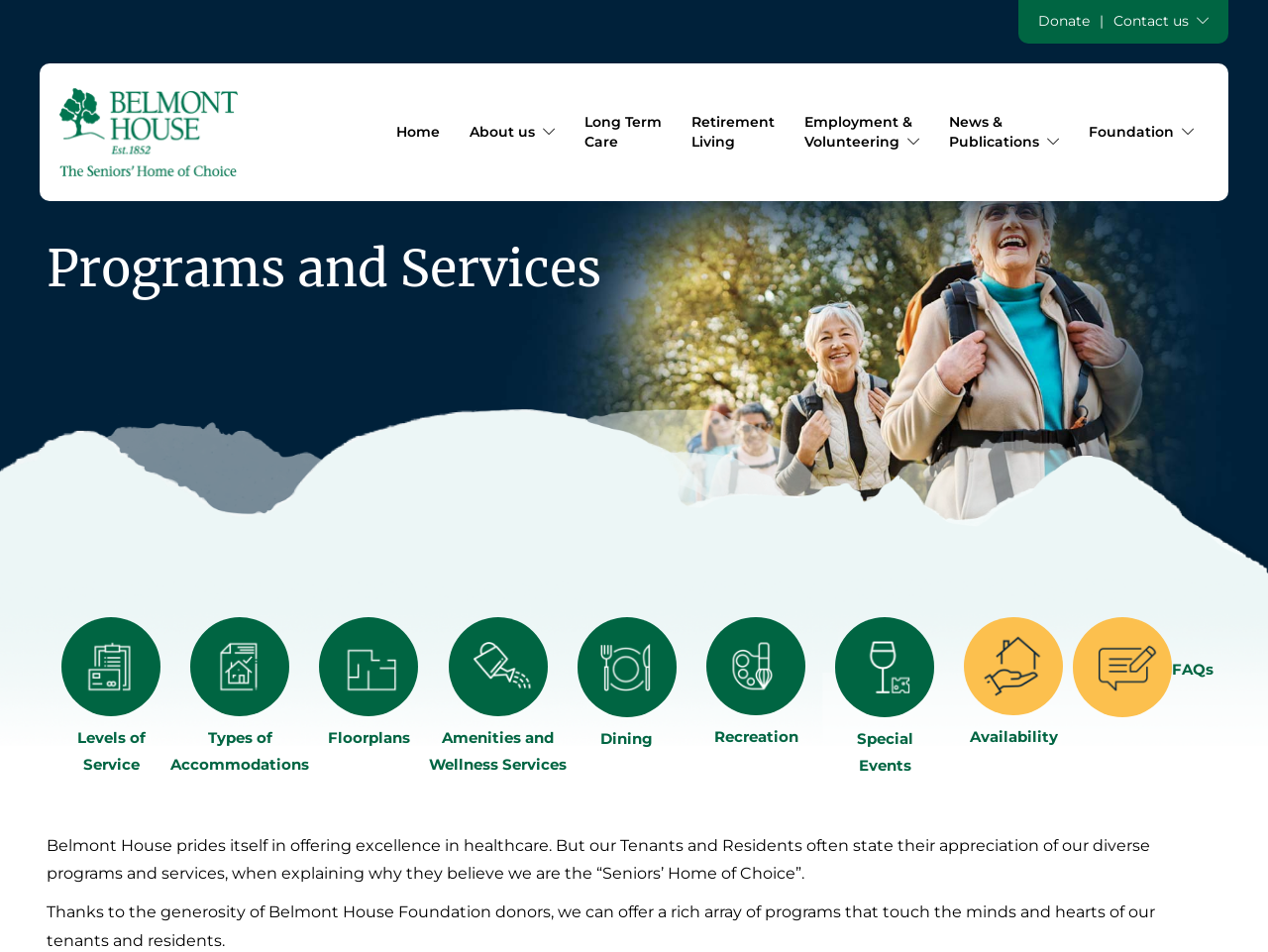Find the bounding box coordinates of the area to click in order to follow the instruction: "Check the project page".

None